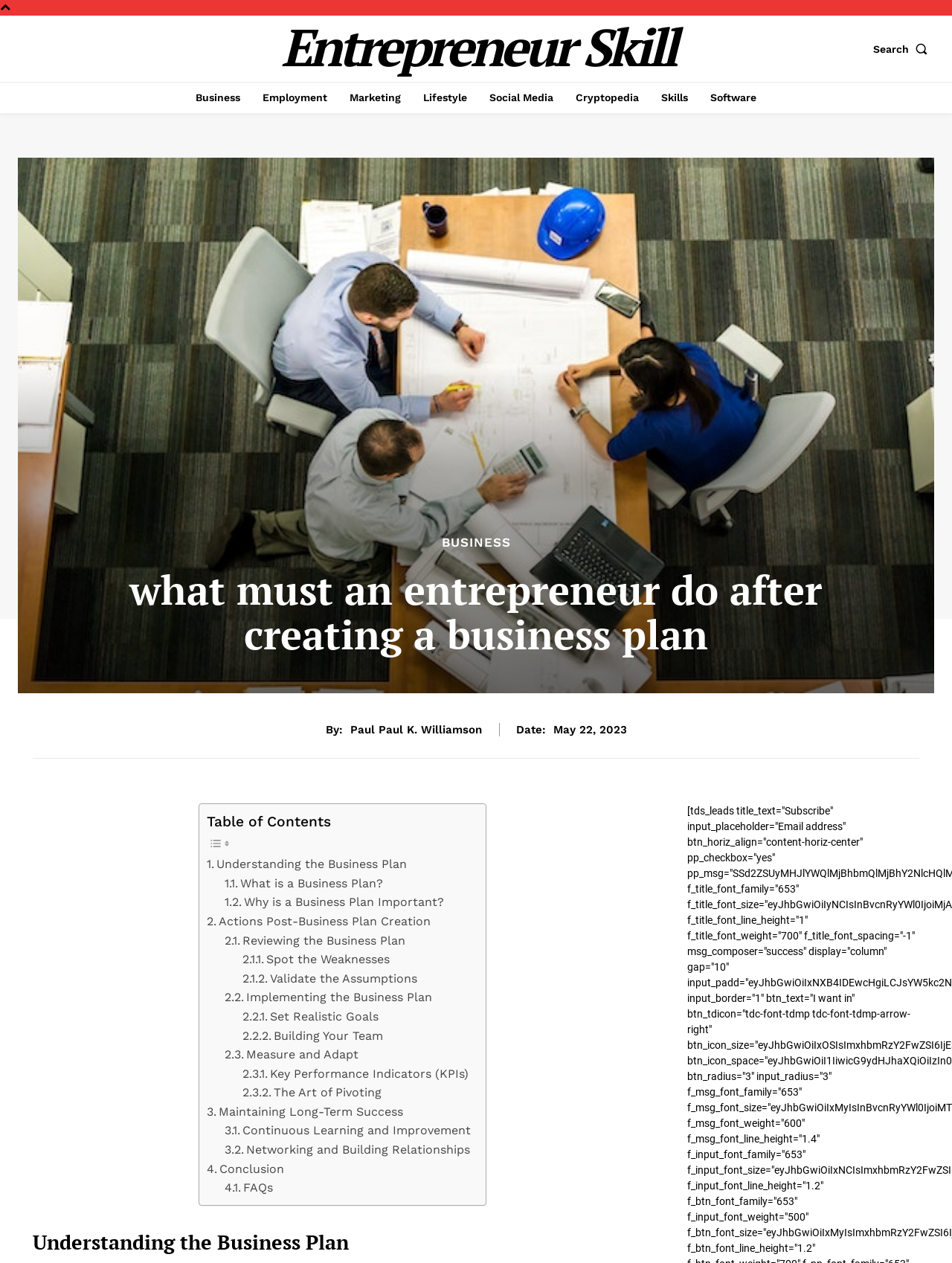Use a single word or phrase to respond to the question:
What is the date of the article?

May 22, 2023